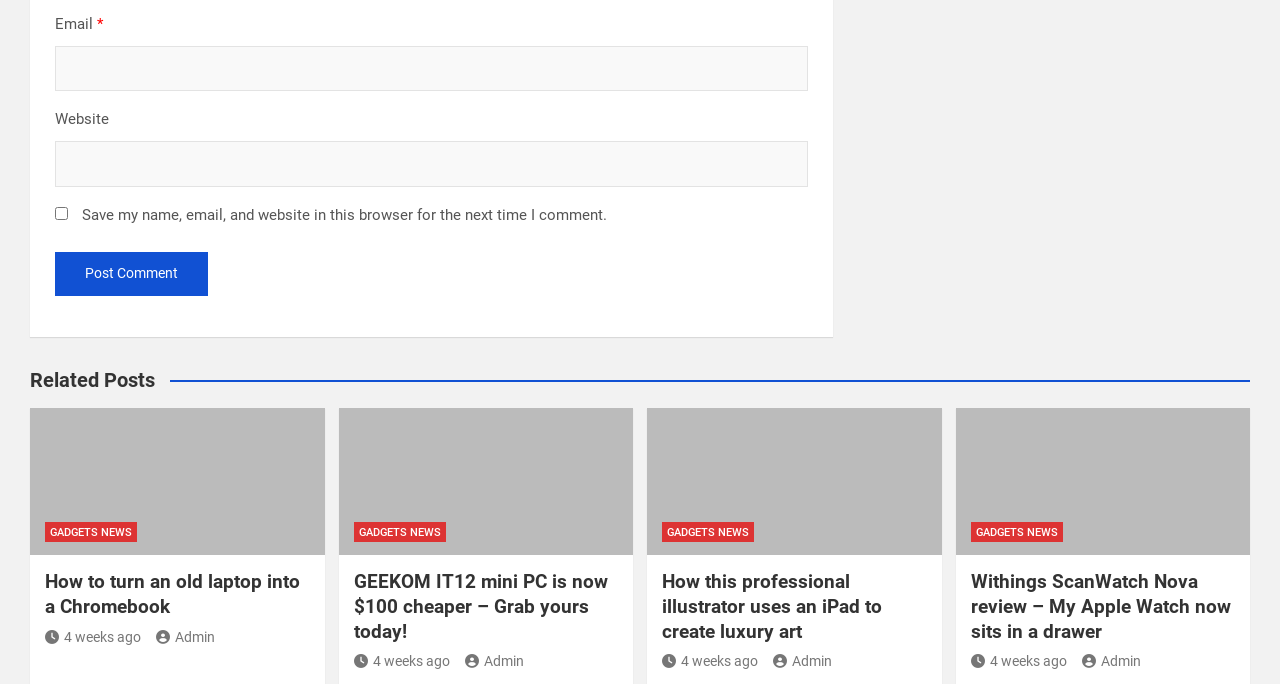What is the time frame of the related posts?
Answer the question with as much detail as possible.

The related posts are all from 4 weeks ago, as indicated by the 'link' elements with OCR text ' 4 weeks ago' below each post title.